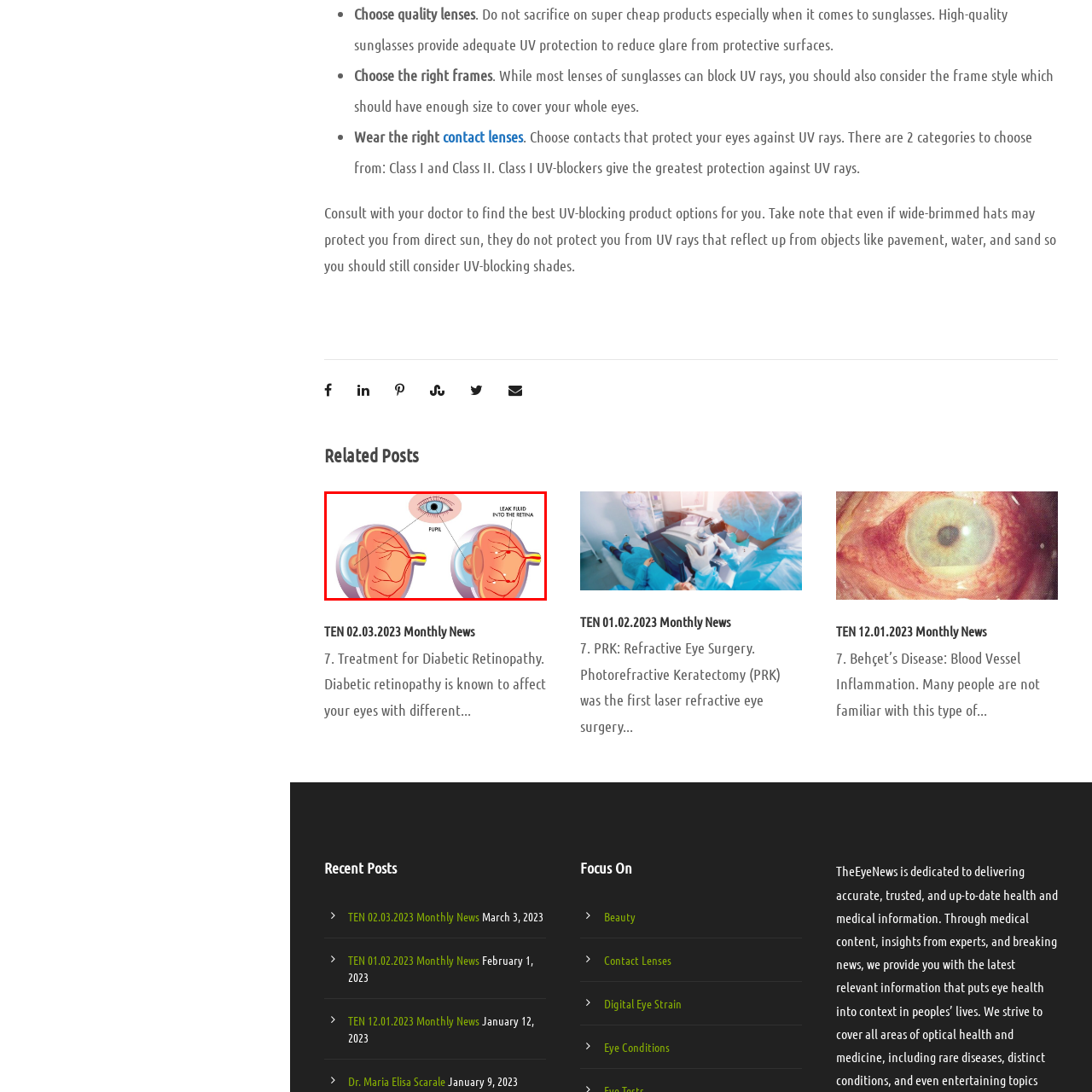Analyze the image highlighted by the red bounding box and give a one-word or phrase answer to the query: What is the condition highlighted on the right side?

Retinal health issue